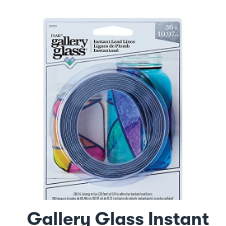Use the information in the screenshot to answer the question comprehensively: What is the width of each strip?

The caption explicitly states that each strip measures 1/8 inch in width, which is an important detail for users working with the product.